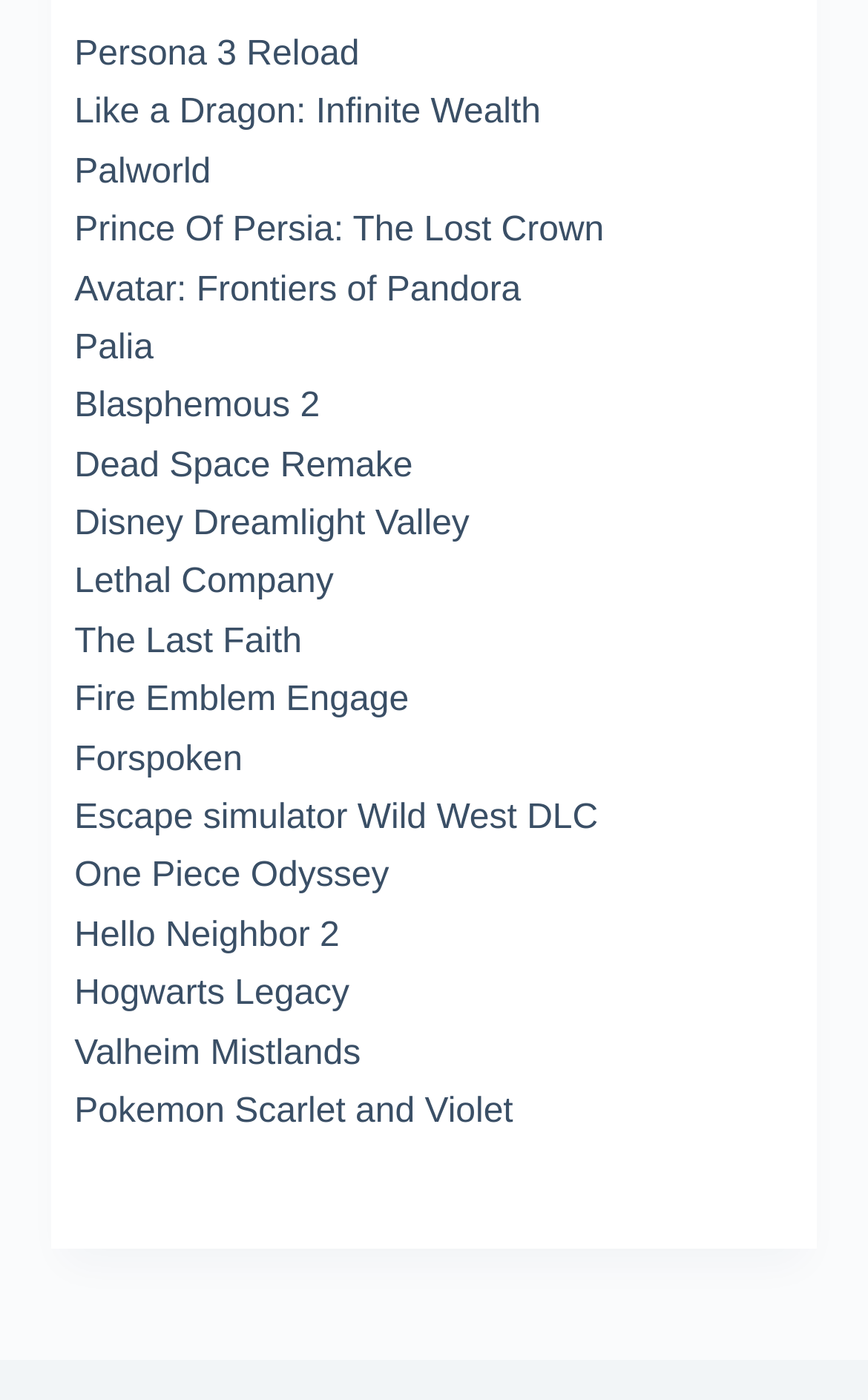Highlight the bounding box coordinates of the element you need to click to perform the following instruction: "Discover Fire Emblem Engage."

[0.086, 0.487, 0.471, 0.514]